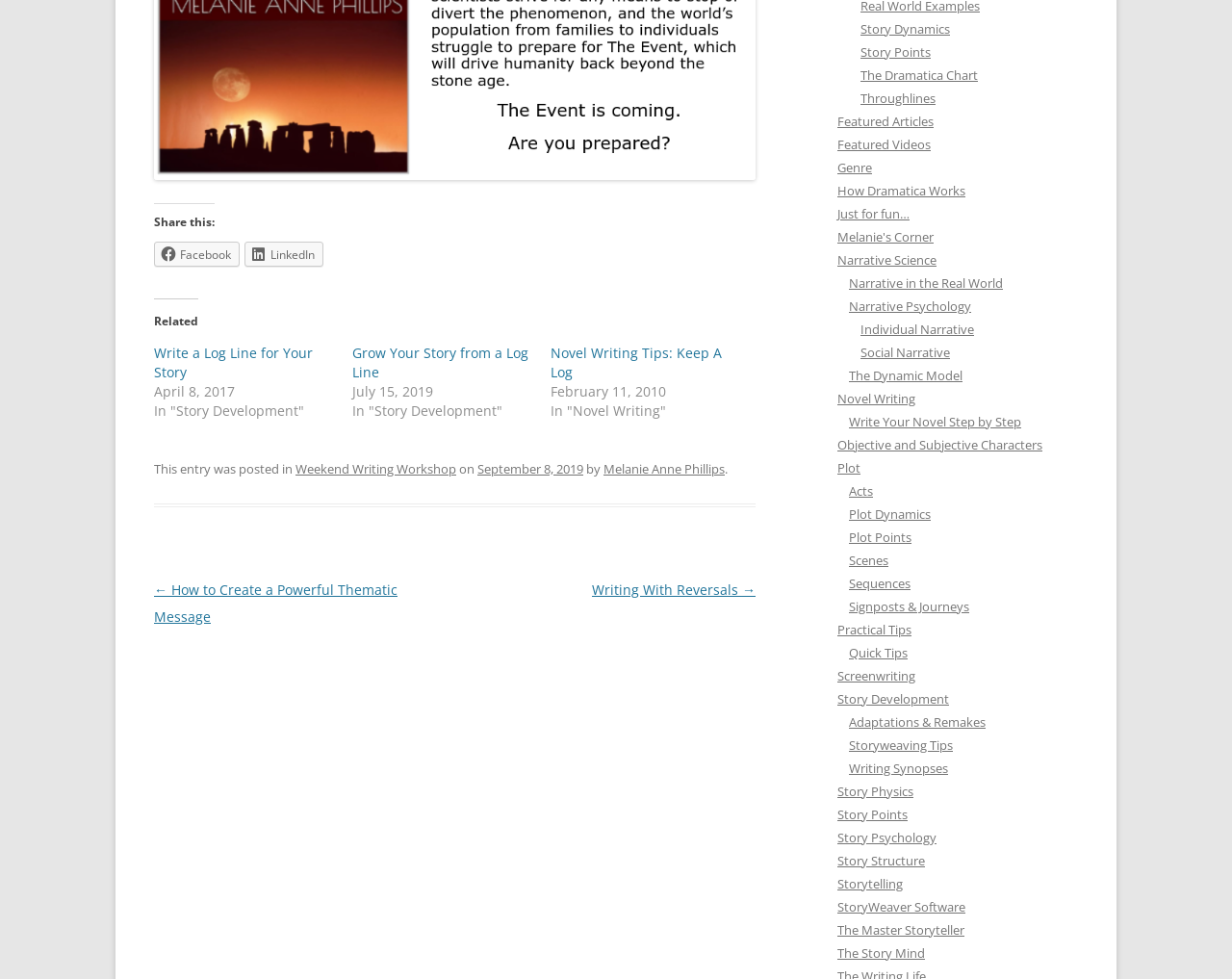Using the provided element description: "Signposts & Journeys", determine the bounding box coordinates of the corresponding UI element in the screenshot.

[0.689, 0.611, 0.787, 0.628]